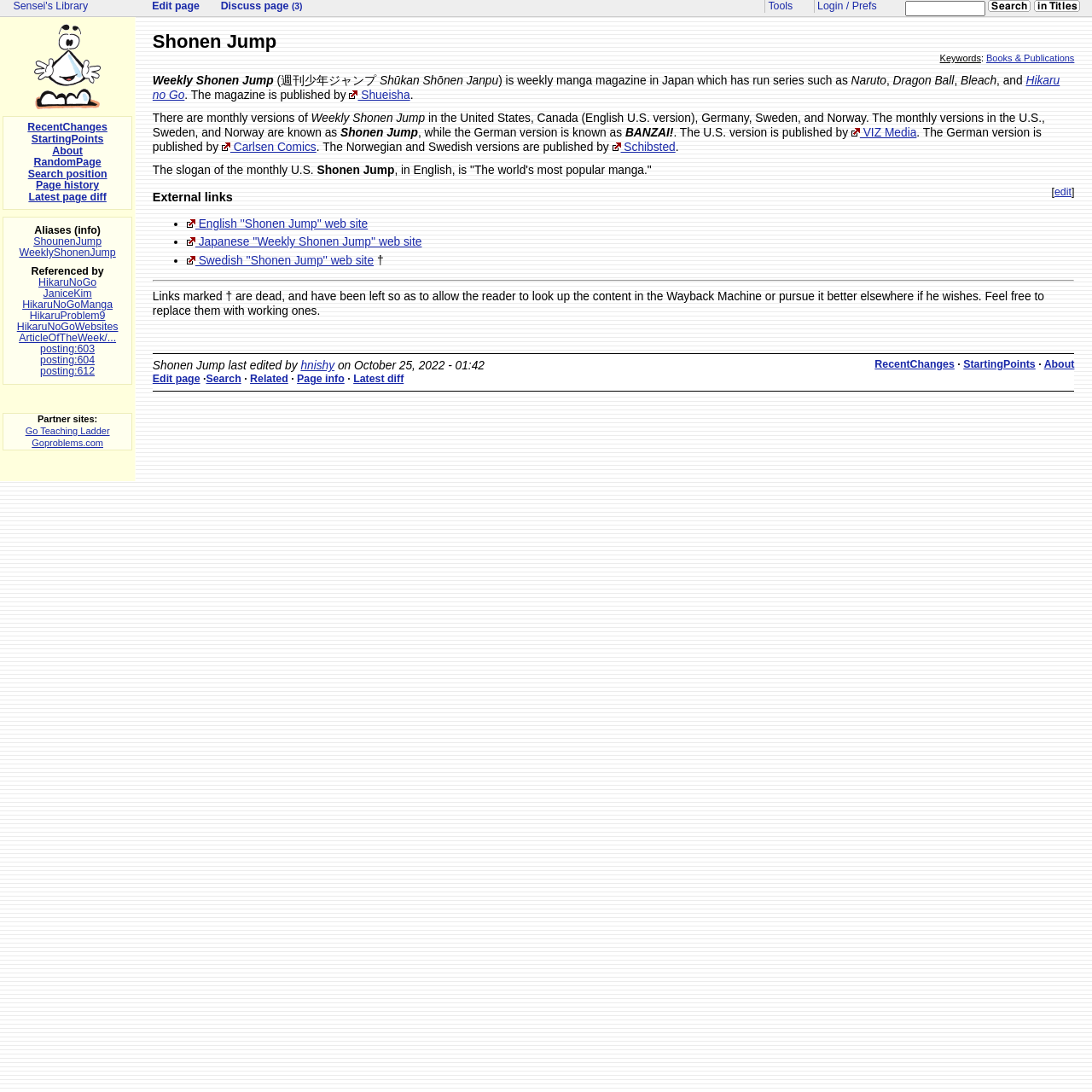From the webpage screenshot, identify the region described by English ''Shonen Jump'' web site. Provide the bounding box coordinates as (top-left x, top-left y, bottom-right x, bottom-right y), with each value being a floating point number between 0 and 1.

[0.171, 0.199, 0.337, 0.211]